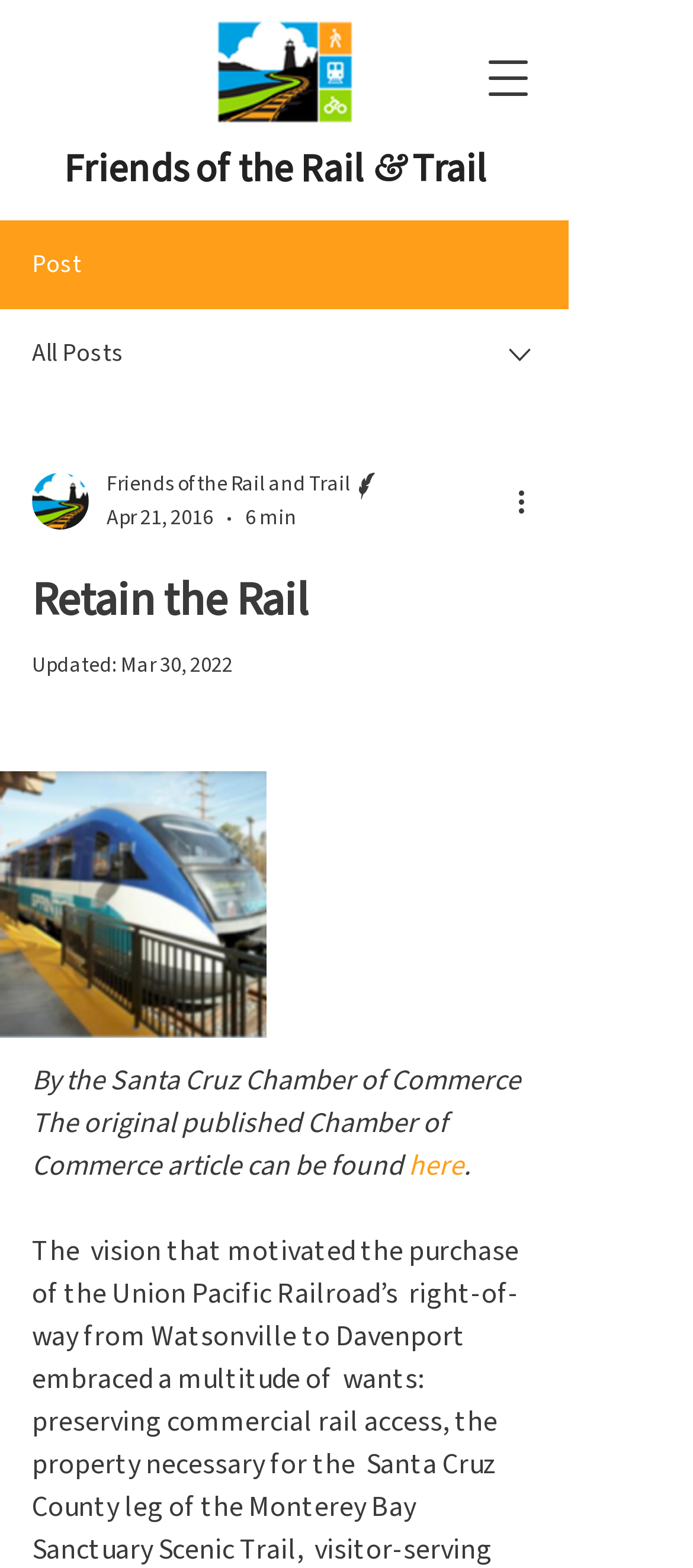Using the element description provided, determine the bounding box coordinates in the format (top-left x, top-left y, bottom-right x, bottom-right y). Ensure that all values are floating point numbers between 0 and 1. Element description: aria-label="More actions"

[0.738, 0.306, 0.8, 0.333]